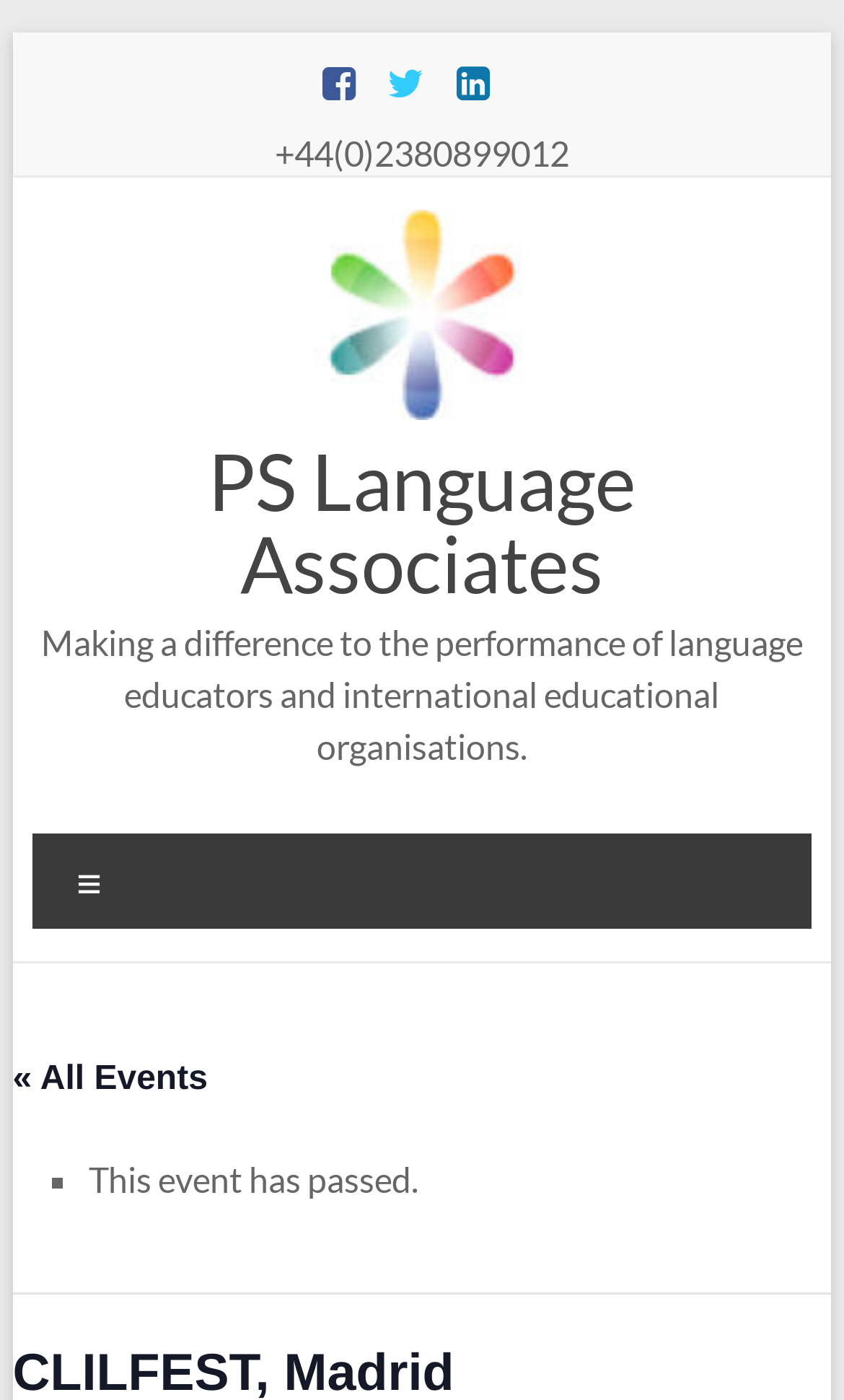What type of event is listed on the webpage?
Carefully examine the image and provide a detailed answer to the question.

I found the type of event by looking at the link element with the bounding box coordinates [0.015, 0.758, 0.246, 0.784], which contains the text '« All Events'.